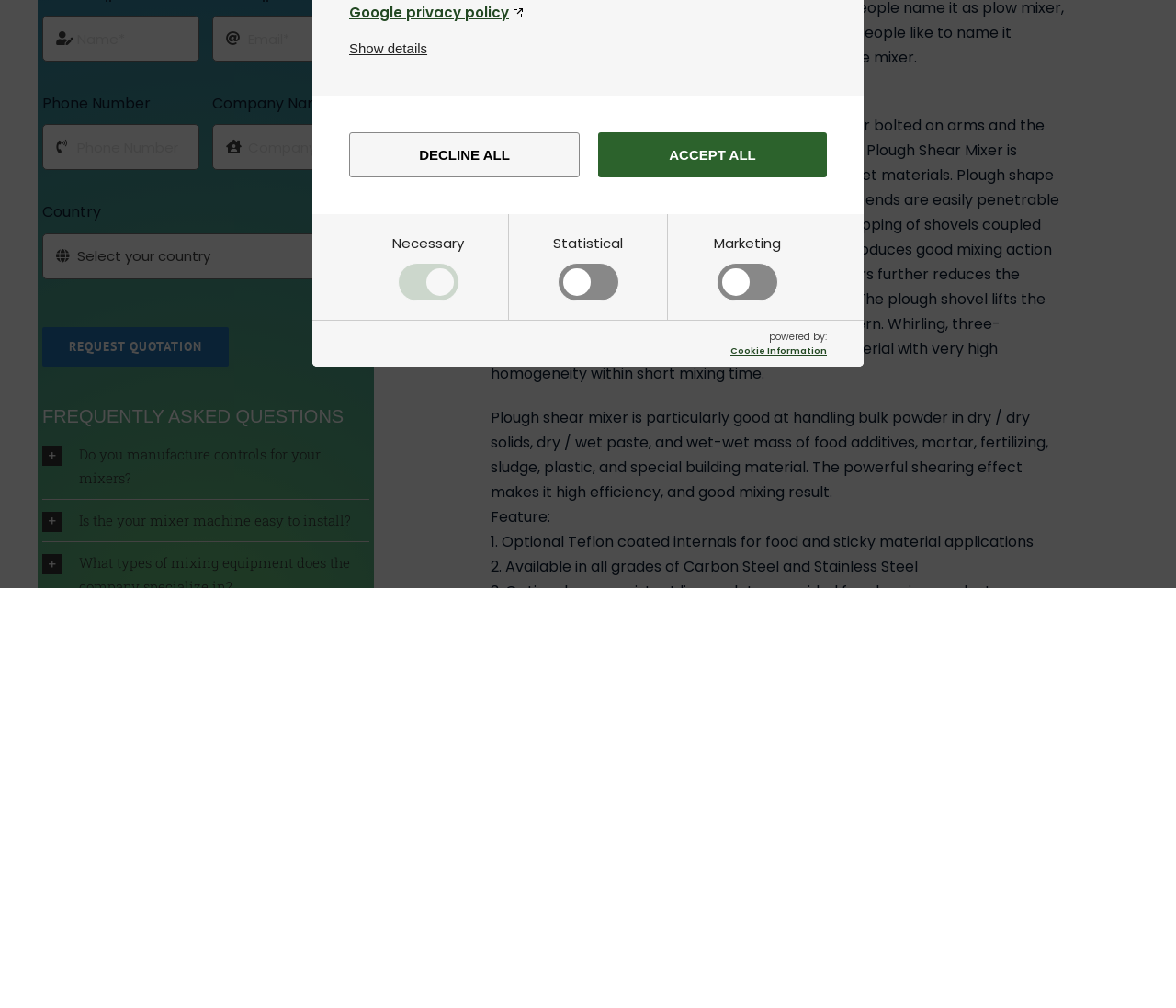Using the provided description Go to Top, find the bounding box coordinates for the UI element. Provide the coordinates in (top-left x, top-left y, bottom-right x, bottom-right y) format, ensuring all values are between 0 and 1.

[0.904, 0.552, 0.941, 0.583]